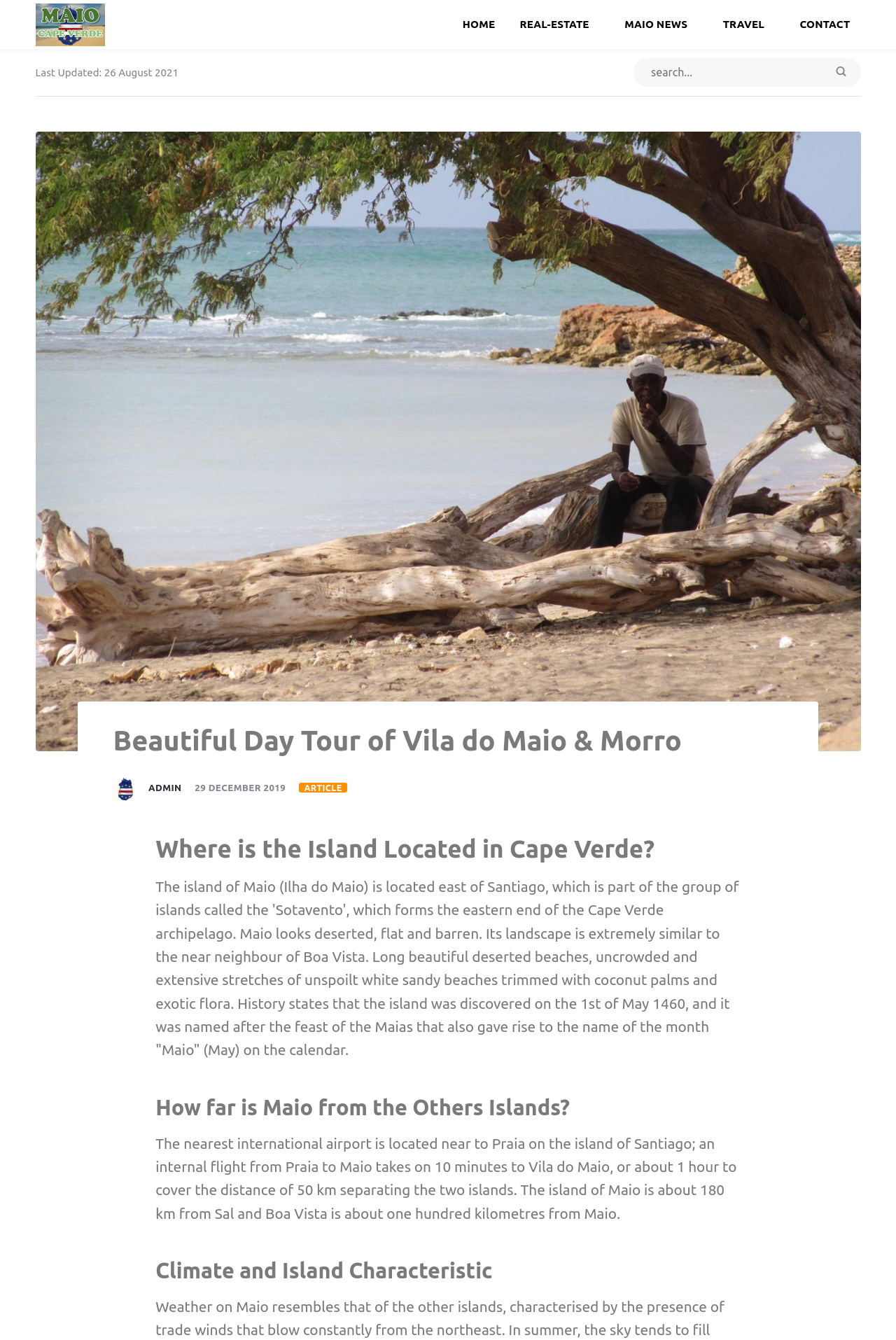Please provide a comprehensive response to the question based on the details in the image: How long does it take to fly from Praia to Maio?

The question is asking about the flight duration from Praia to Maio. According to the webpage, an internal flight from Praia to Maio takes on 10 minutes.